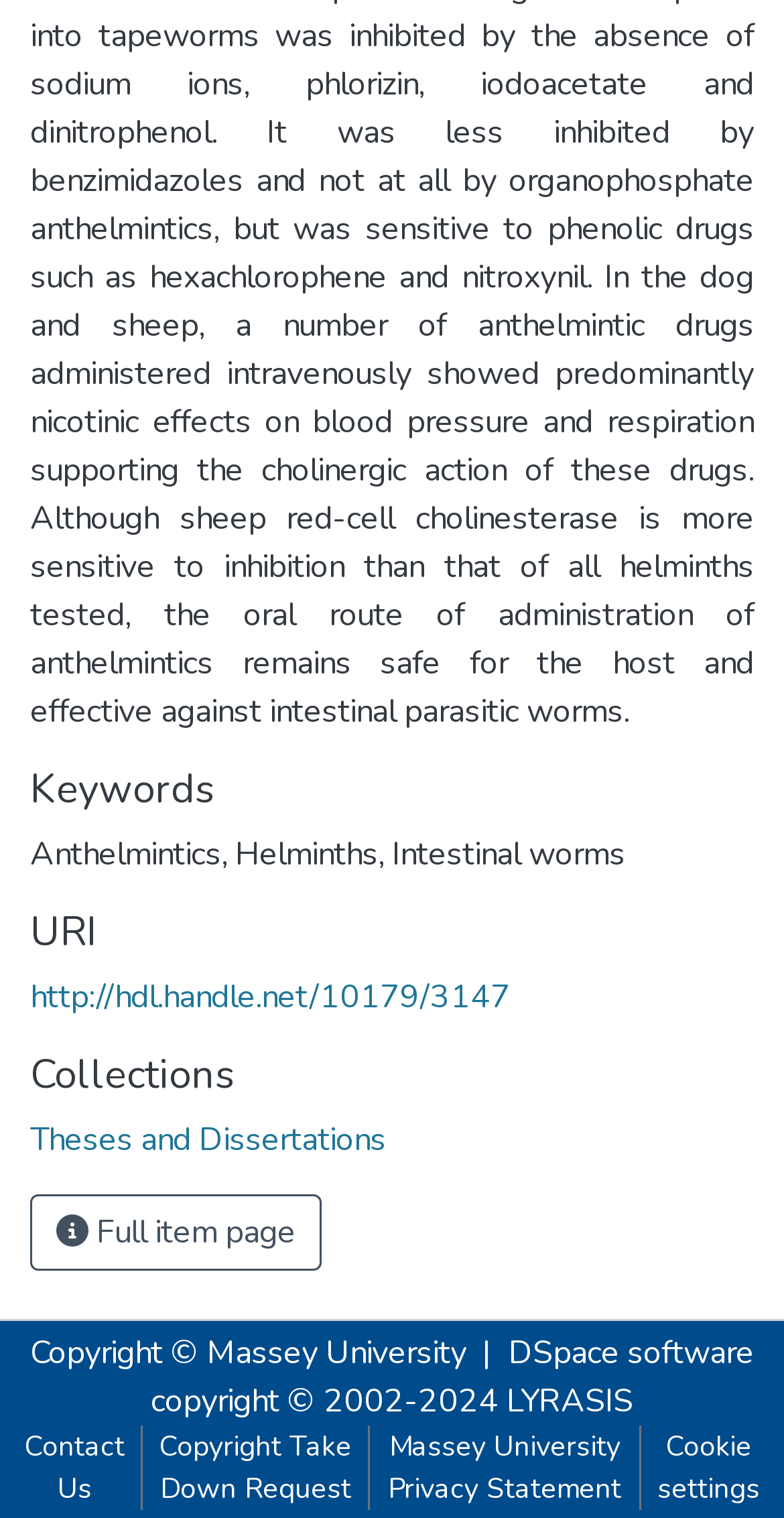Determine the bounding box coordinates of the region that needs to be clicked to achieve the task: "View full item page".

[0.038, 0.787, 0.41, 0.838]